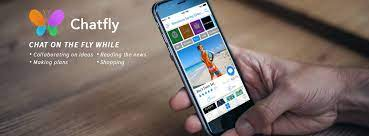What is the name of the application shown on the screen?
Look at the screenshot and respond with a single word or phrase.

Chatfly